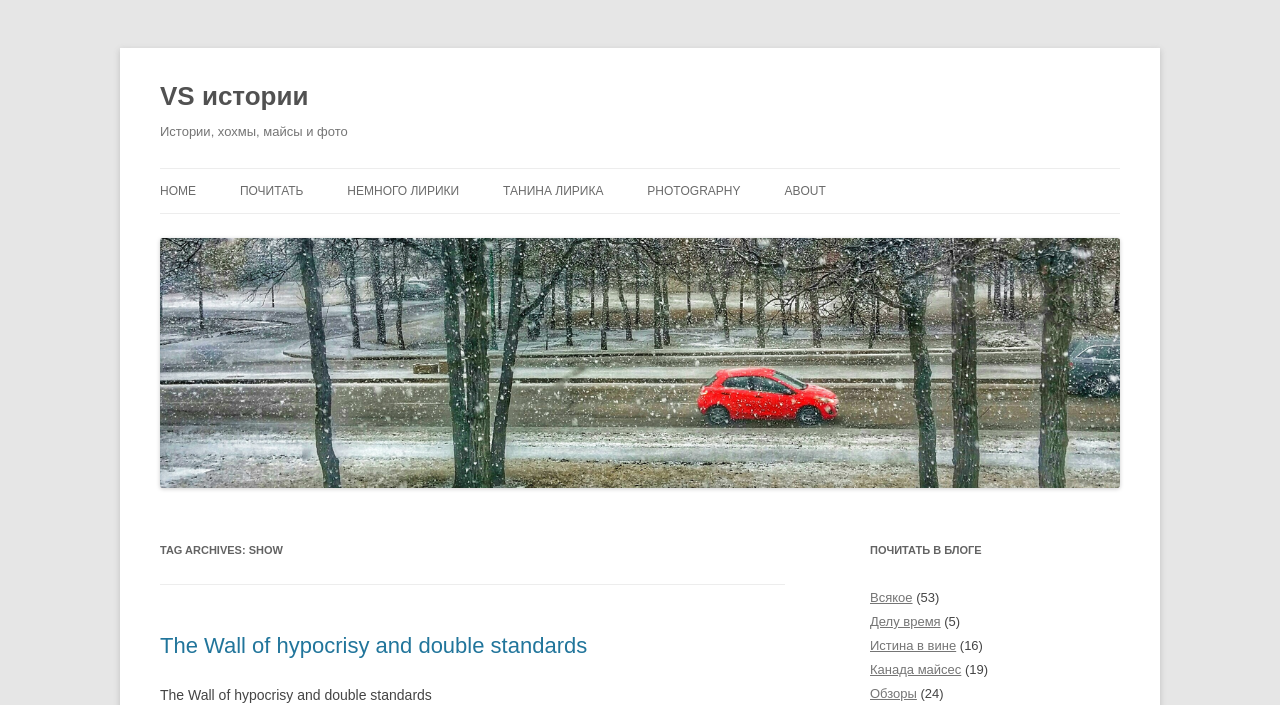Generate a thorough explanation of the webpage's elements.

This webpage appears to be a personal blog or website, with a focus on stories, humor, and photography. At the top, there is a heading that reads "VS истории" and a link with the same text. Below this, there is another heading that reads "Истории, хохмы, майсы и фото", which seems to be a subtitle or tagline.

To the right of these headings, there are several links, including "HOME", "ПОЧИТАТЬ", "НЕМНОГО ЛИРИКИ", "ТАНИНА ЛИРИКА", "PHOTOGRAPHY", and "ABOUT". These links are arranged horizontally and seem to be the main navigation menu for the website.

Below the navigation menu, there is a large image that takes up most of the width of the page. The image is accompanied by a link with the text "VS истории". 

Further down the page, there is a section with the heading "TAG ARCHIVES: SHOW", which appears to be a list of tags or categories. Below this, there is a heading that reads "The Wall of hypocrisy and double standards", which is a link to a specific article or post.

To the right of this section, there is another heading that reads "ПОЧИТАТЬ В БЛОГЕ", which seems to be a call to action to read more blog posts. Below this, there are several links to individual blog posts, each with a brief description or title, such as "Всякое", "Делу время", and "Истина в вине". These links are arranged vertically and seem to be a list of recent or featured posts.